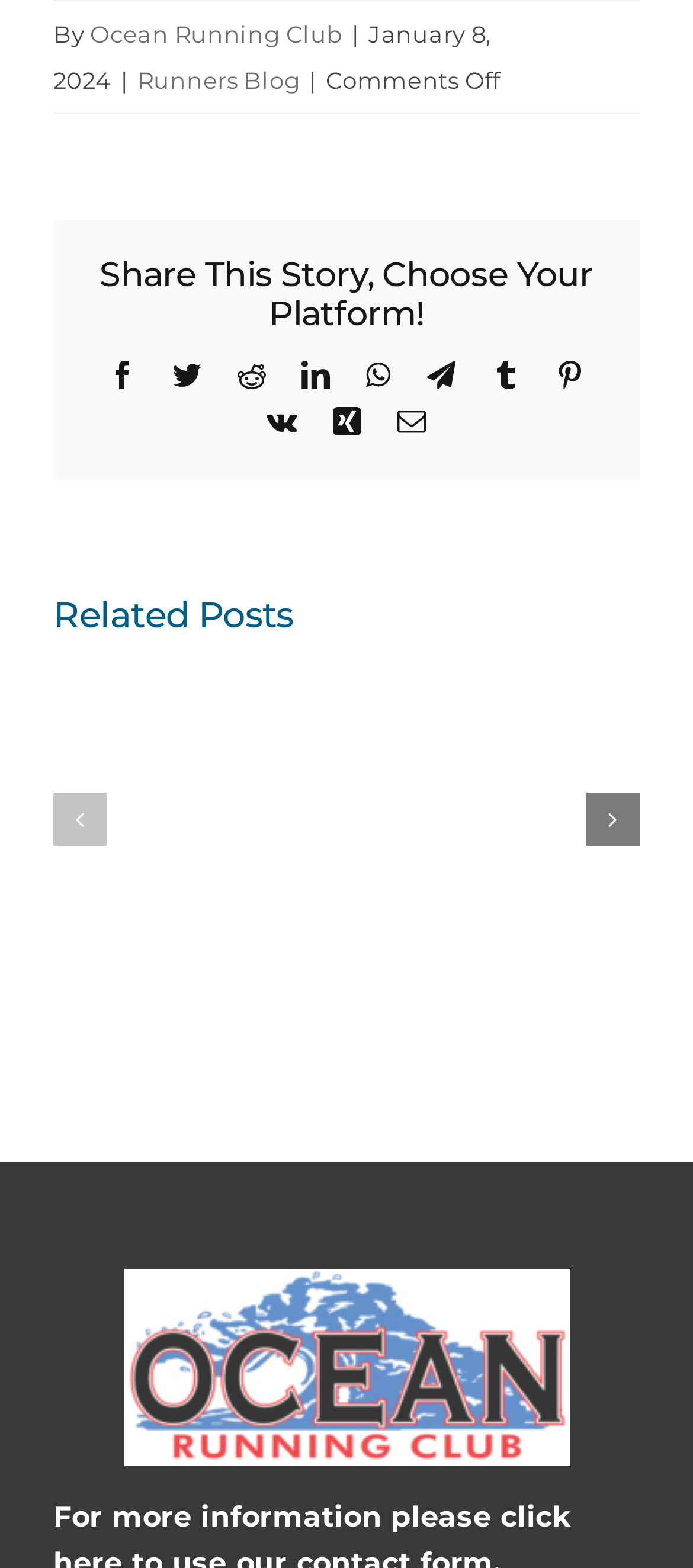Is the 'Previous slide' button enabled?
Using the visual information, reply with a single word or short phrase.

No